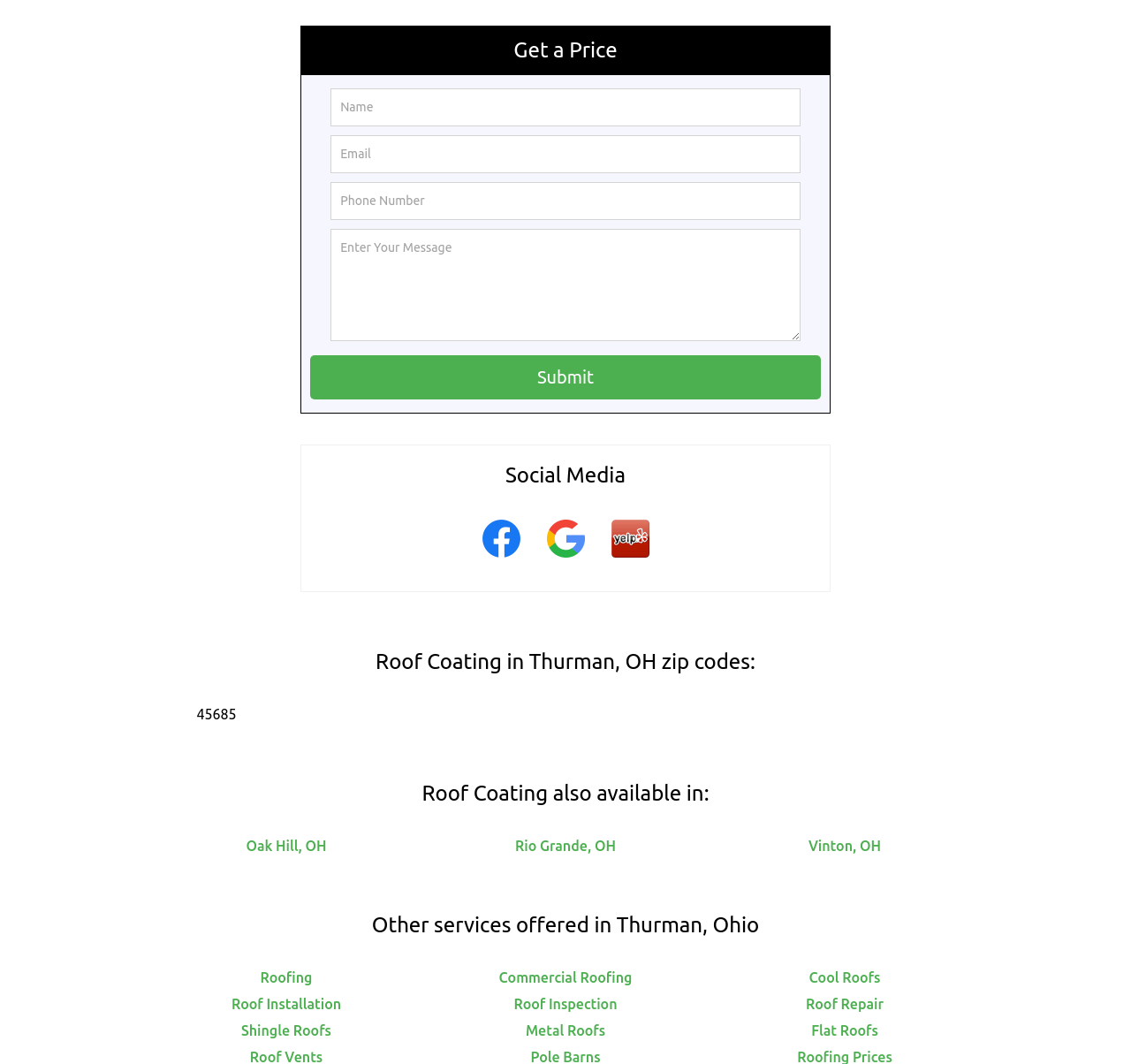Please identify the bounding box coordinates of where to click in order to follow the instruction: "Get a quote".

[0.454, 0.036, 0.546, 0.058]